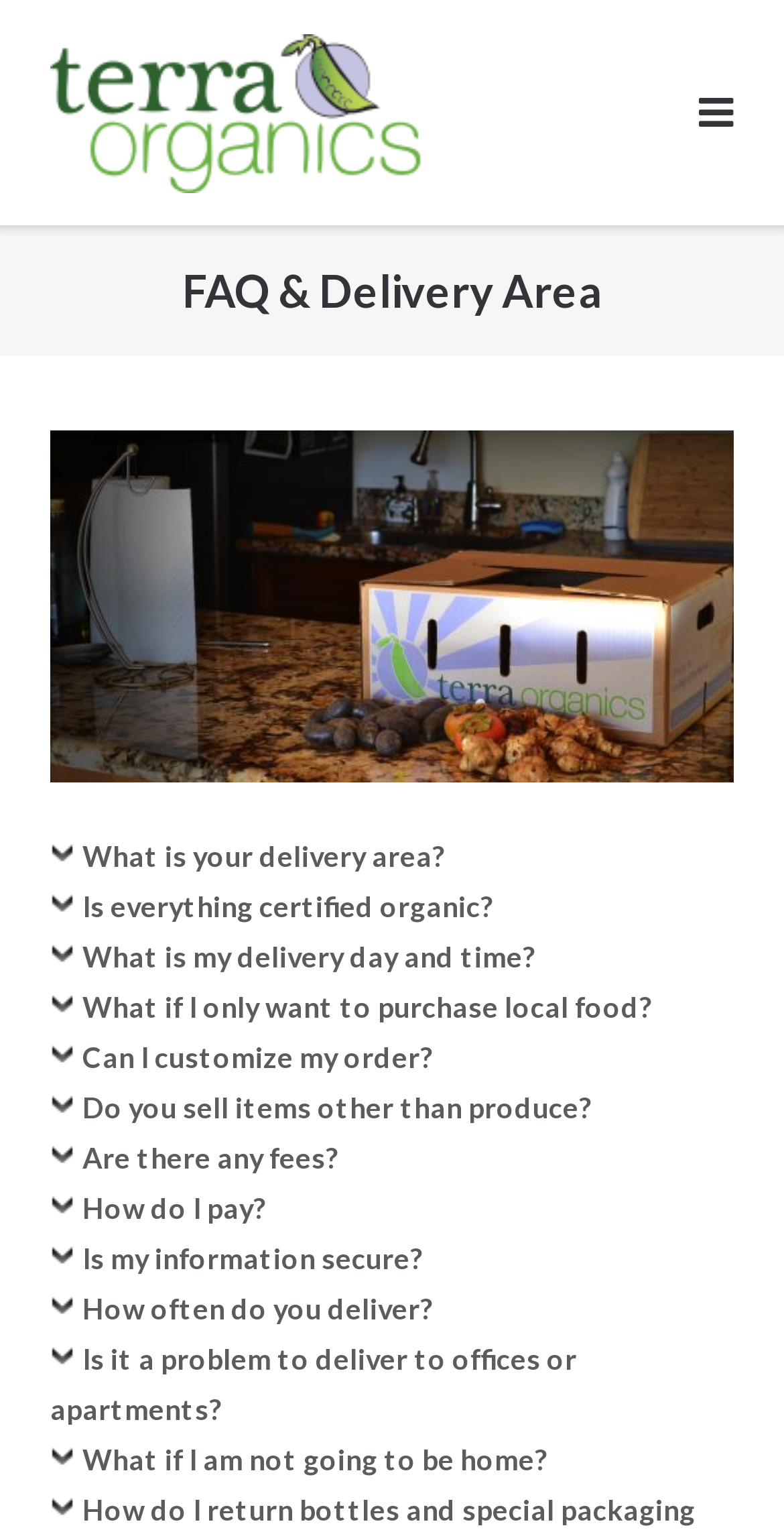Bounding box coordinates are specified in the format (top-left x, top-left y, bottom-right x, bottom-right y). All values are floating point numbers bounded between 0 and 1. Please provide the bounding box coordinate of the region this sentence describes: How do I pay?

[0.064, 0.777, 0.338, 0.812]